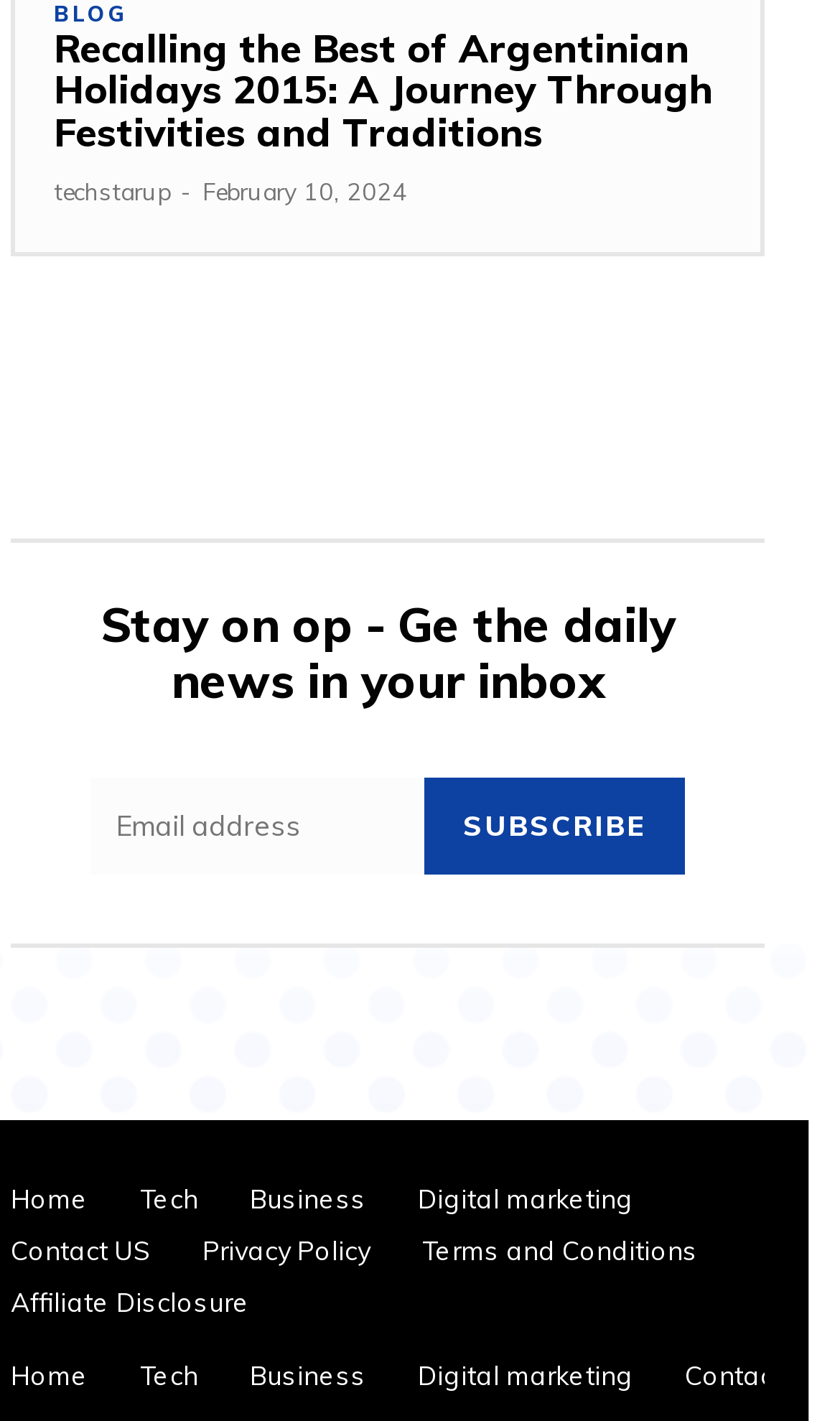Using the information in the image, give a detailed answer to the following question: What is the call-to-action button text?

I found the call-to-action button text by looking at the button element with the text 'SUBSCRIBE', which is located near the textbox with the label 'email'.